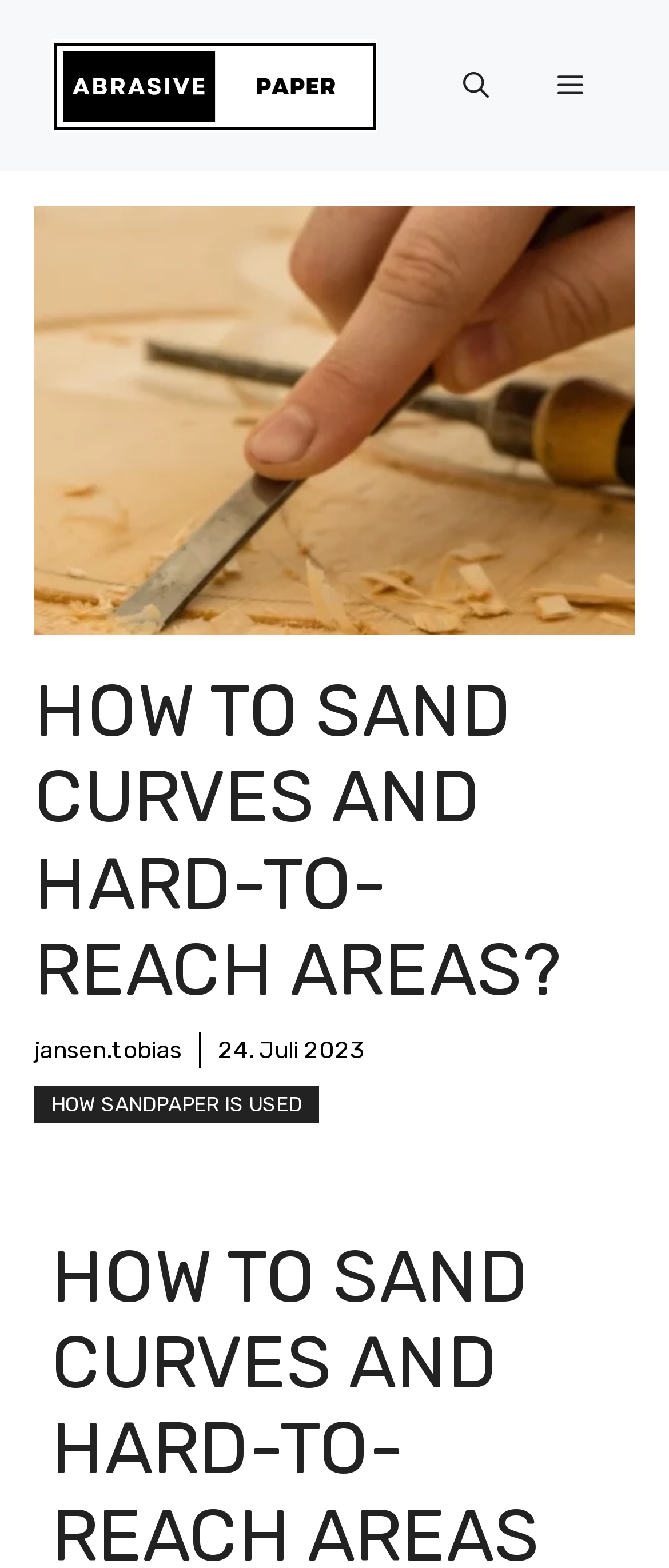Elaborate on the webpage's design and content in a detailed caption.

The webpage is about learning how to sand curves and hard-to-reach areas, with expert tips and techniques to achieve a smooth finish. At the top of the page, there is a banner with the site's name, "abrasive-paper.com", accompanied by a small logo image. To the right of the banner, there is a navigation section with a mobile toggle button, an "Open search" button, and a "Menü" button that expands to reveal the primary menu.

Below the banner, there is a large heading that reads "HOW TO SAND CURVES AND HARD-TO-REACH AREAS?" in bold font. Underneath the heading, there is a link to the author's name, "jansen.tobias", followed by a timestamp indicating the publication date, "24. Juli 2023".

Further down the page, there is a link to a related article, "HOW SANDPAPER IS USED". Above this link, there is a large figure or image that takes up most of the page's width, likely an illustration or example of sanding curves and hard-to-reach areas.